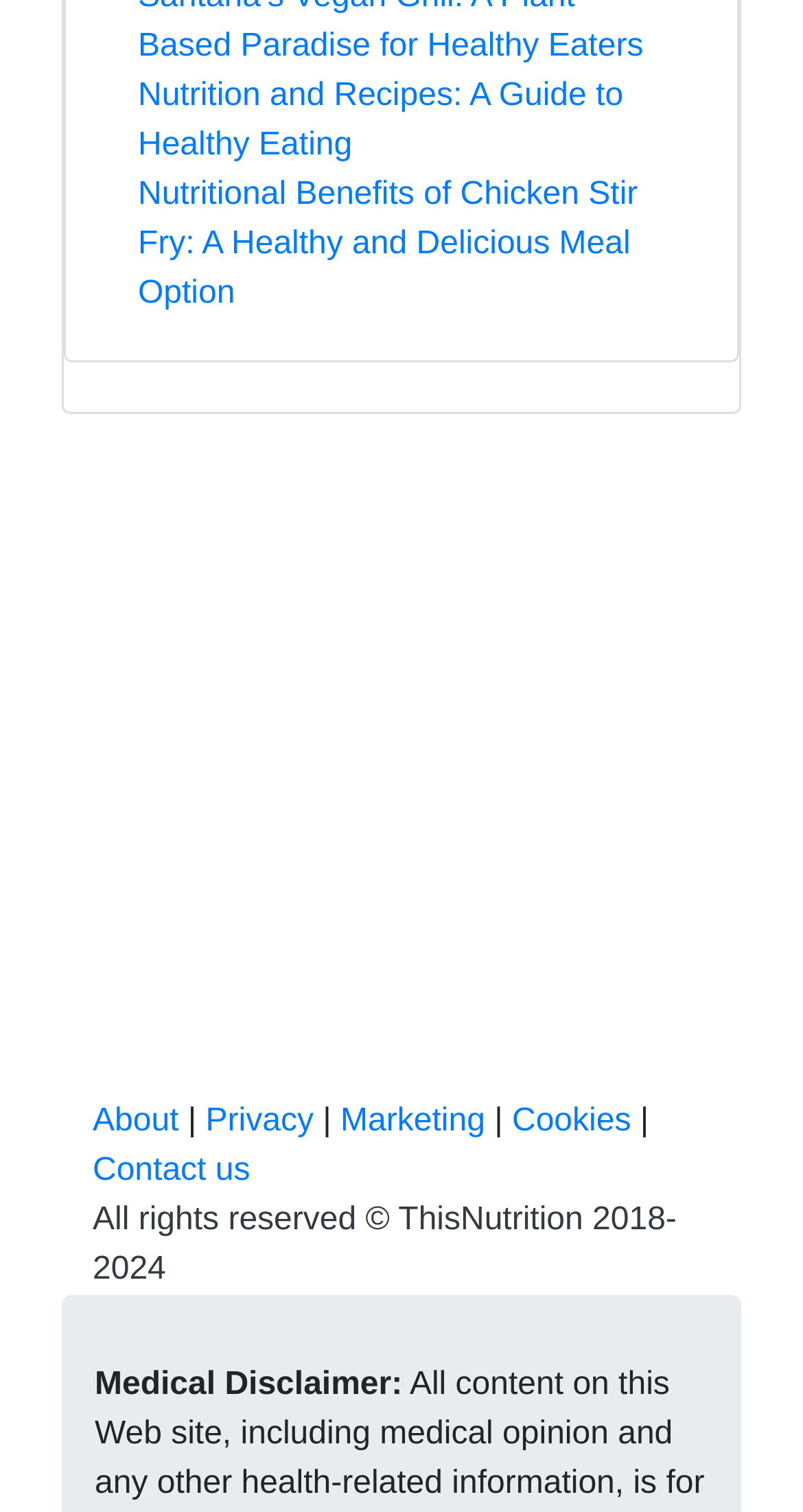What is the year range of the copyright?
Using the details from the image, give an elaborate explanation to answer the question.

The copyright notice at the bottom of the webpage states 'All rights reserved © ThisNutrition 2018-2024', which indicates that the year range of the copyright is from 2018 to 2024.